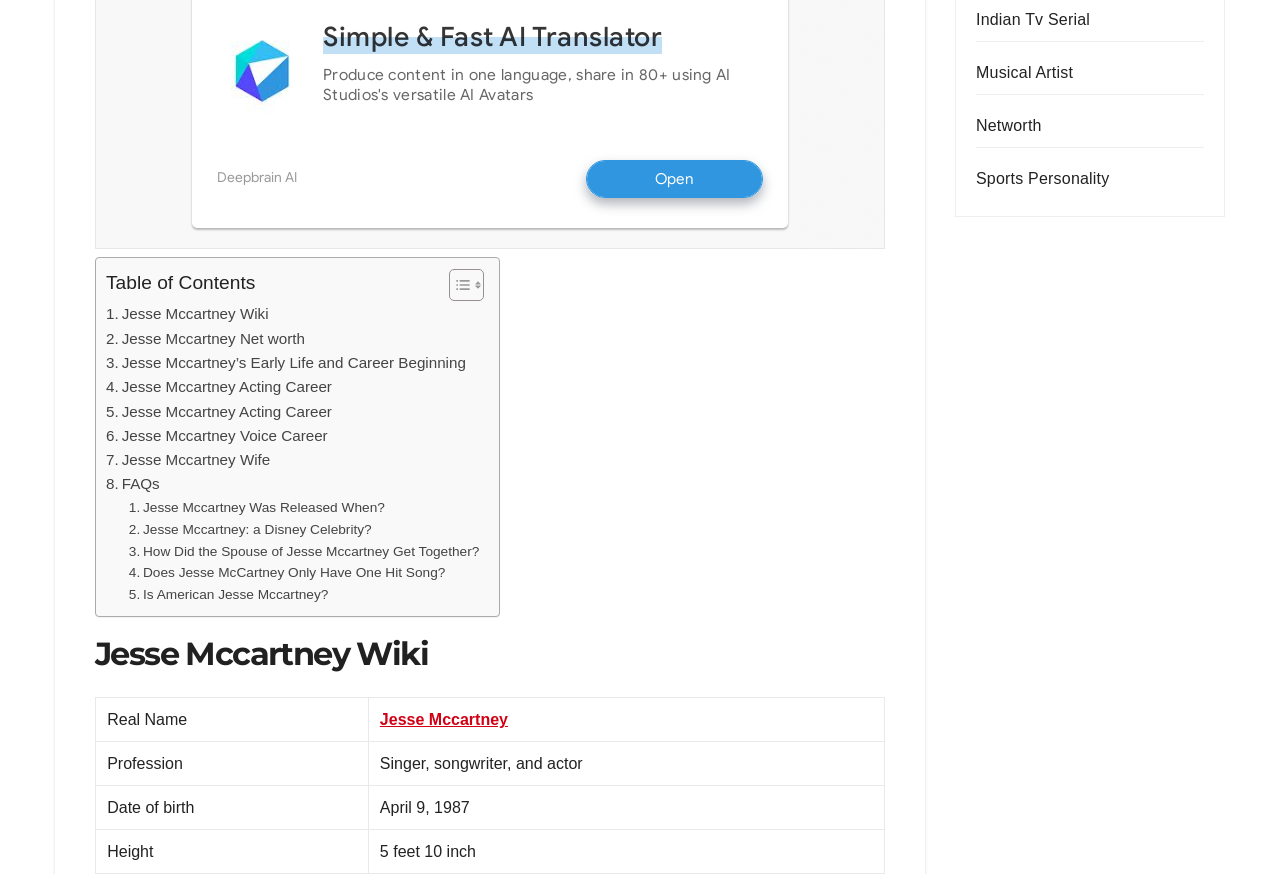Identify the bounding box coordinates necessary to click and complete the given instruction: "Click on 'Toggle Table of Content'".

[0.339, 0.252, 0.374, 0.291]